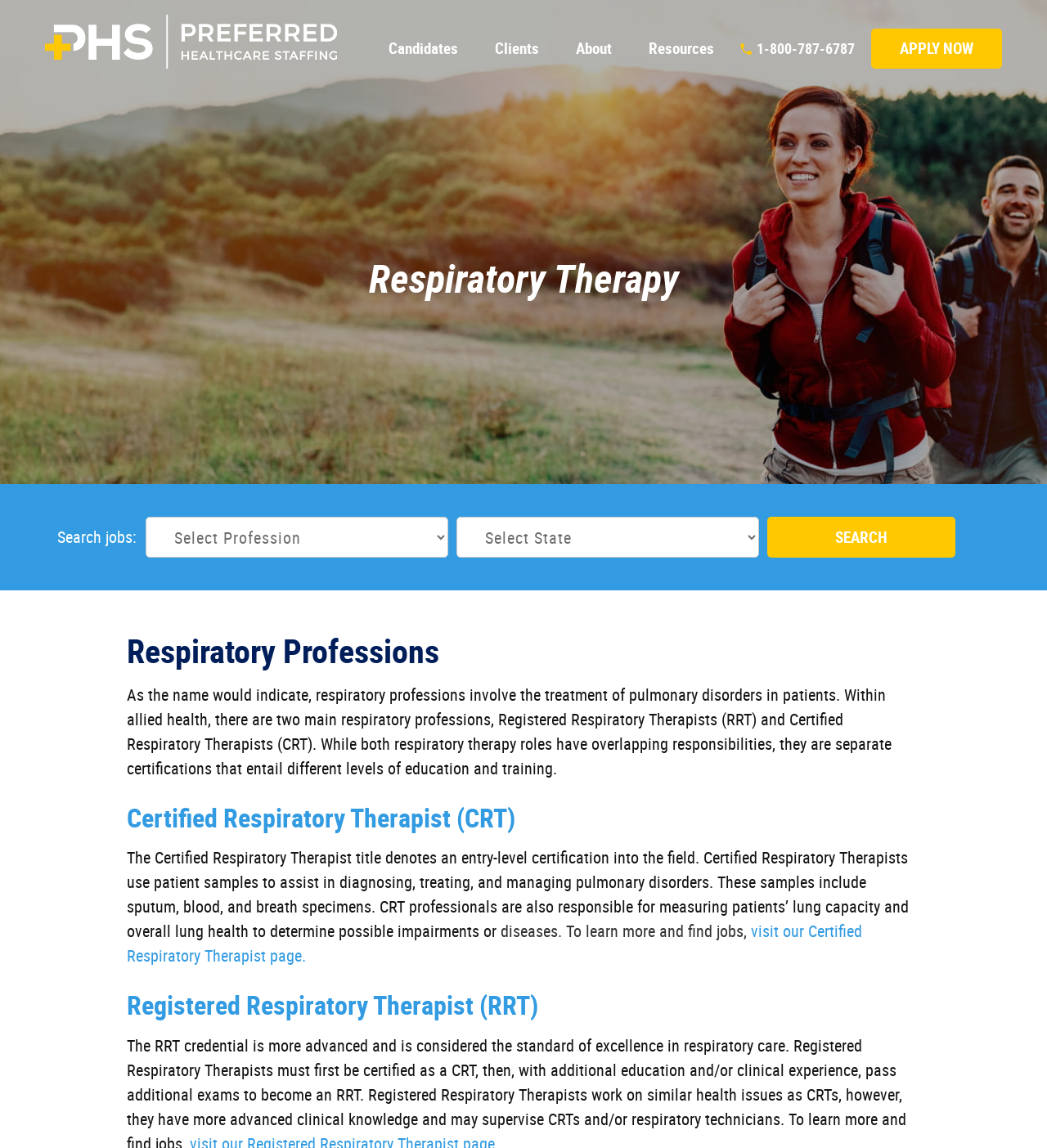Generate a comprehensive description of the webpage content.

This webpage is about allied health respiratory professions, specifically Certified Respiratory Therapists and Registered Respiratory Therapists. At the top left, there is a logo and a link to skip to the main content. On the top right, there are several links, including a phone number, "APPLY NOW", and navigation links to "Candidates", "Clients", "About", and "Resources".

Below the navigation links, there is a large hero image that spans the entire width of the page. Above the hero image, there is a heading that reads "Respiratory Therapy". On top of the hero image, there is a search bar with a combobox and a search button.

Below the hero image, there is a section that provides information about respiratory professions. The section is divided into three parts, each with a heading. The first part is an introduction to respiratory professions, explaining that they involve the treatment of pulmonary disorders in patients. The second part is about Certified Respiratory Therapists, describing their role in diagnosing, treating, and managing pulmonary disorders. The third part is about Registered Respiratory Therapists, but the text is not fully visible.

Throughout the page, there are several calls-to-action, including "APPLY NOW" at the top and a link to learn more about Certified Respiratory Therapists at the bottom.